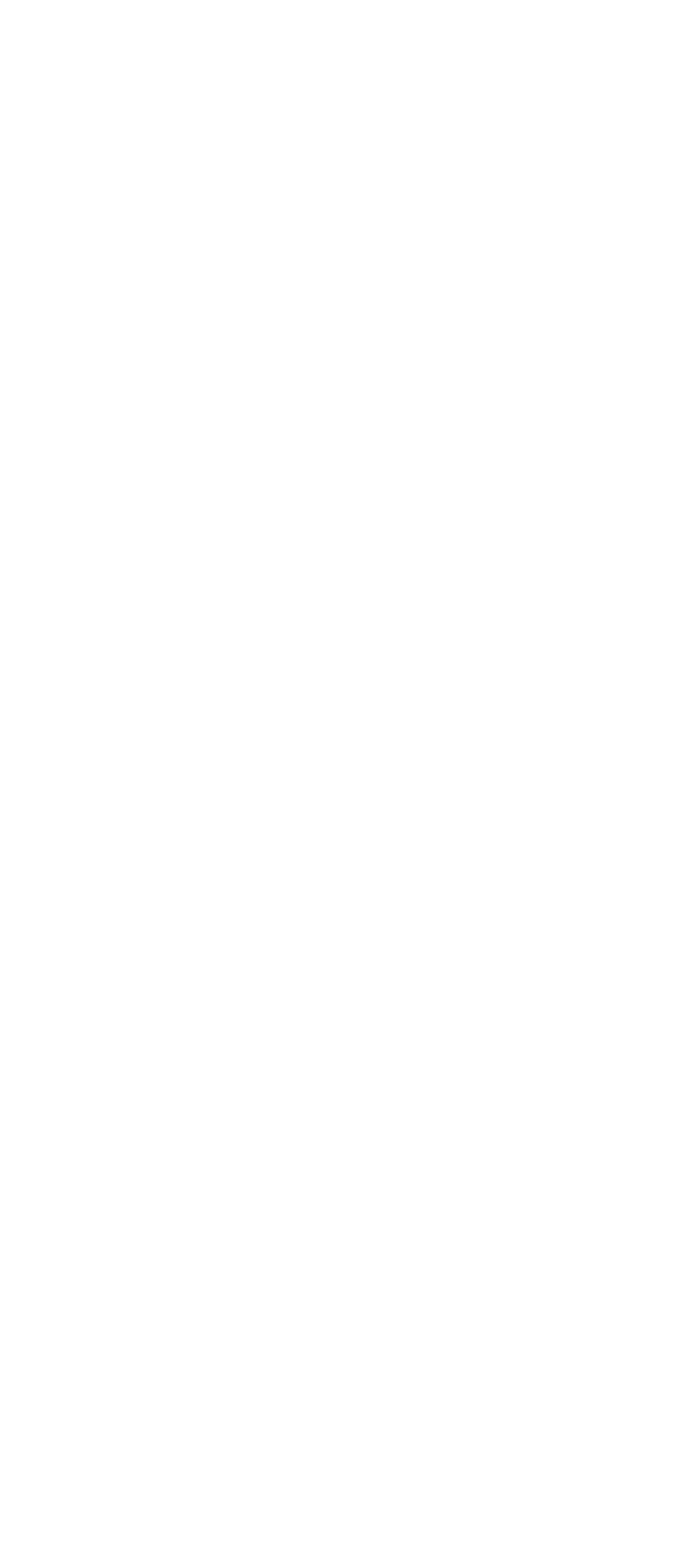Show the bounding box coordinates for the HTML element as described: "Travel".

[0.069, 0.662, 0.159, 0.679]